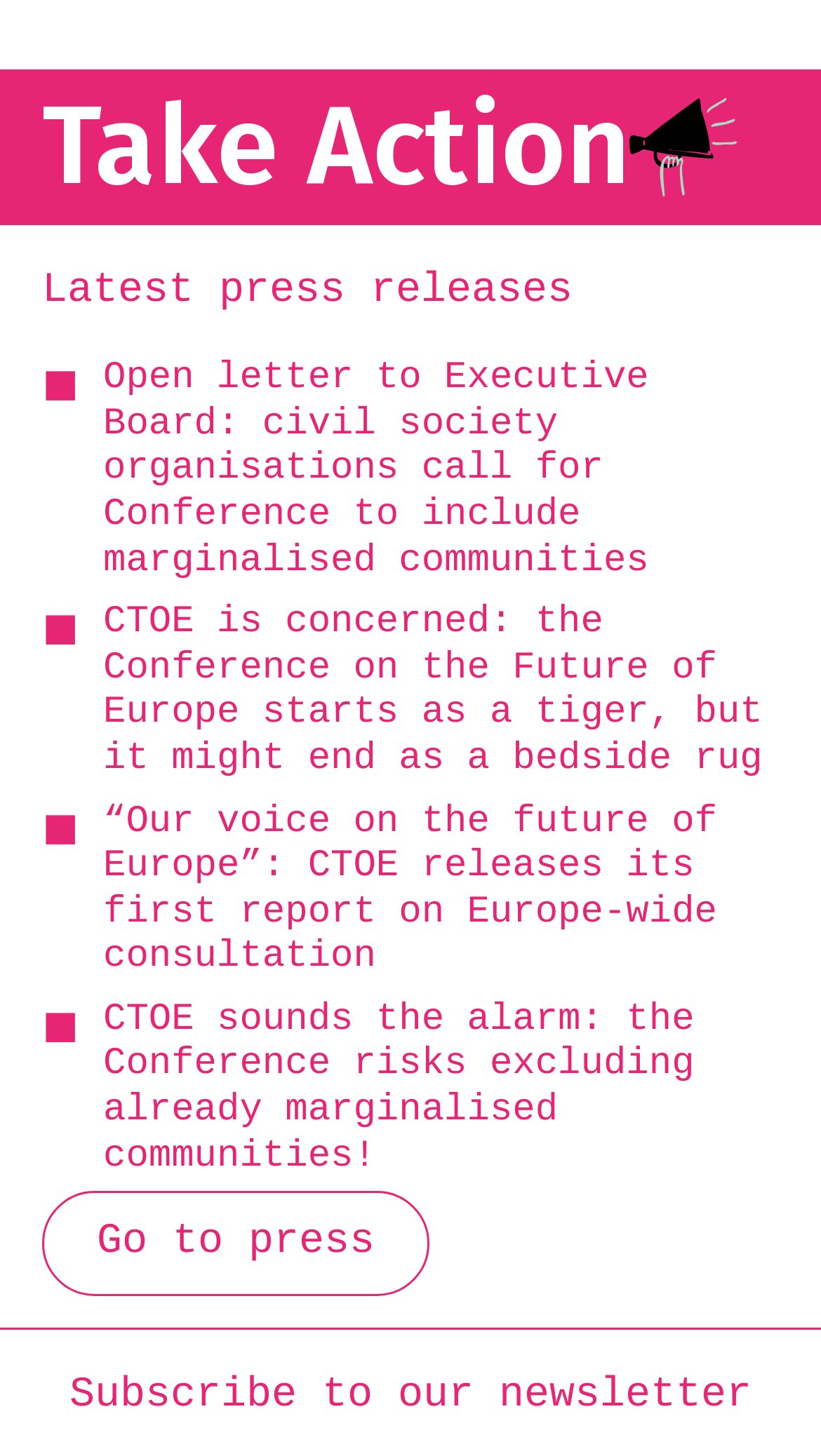Provide a one-word or short-phrase answer to the question:
What is the first action suggested?

Take Action